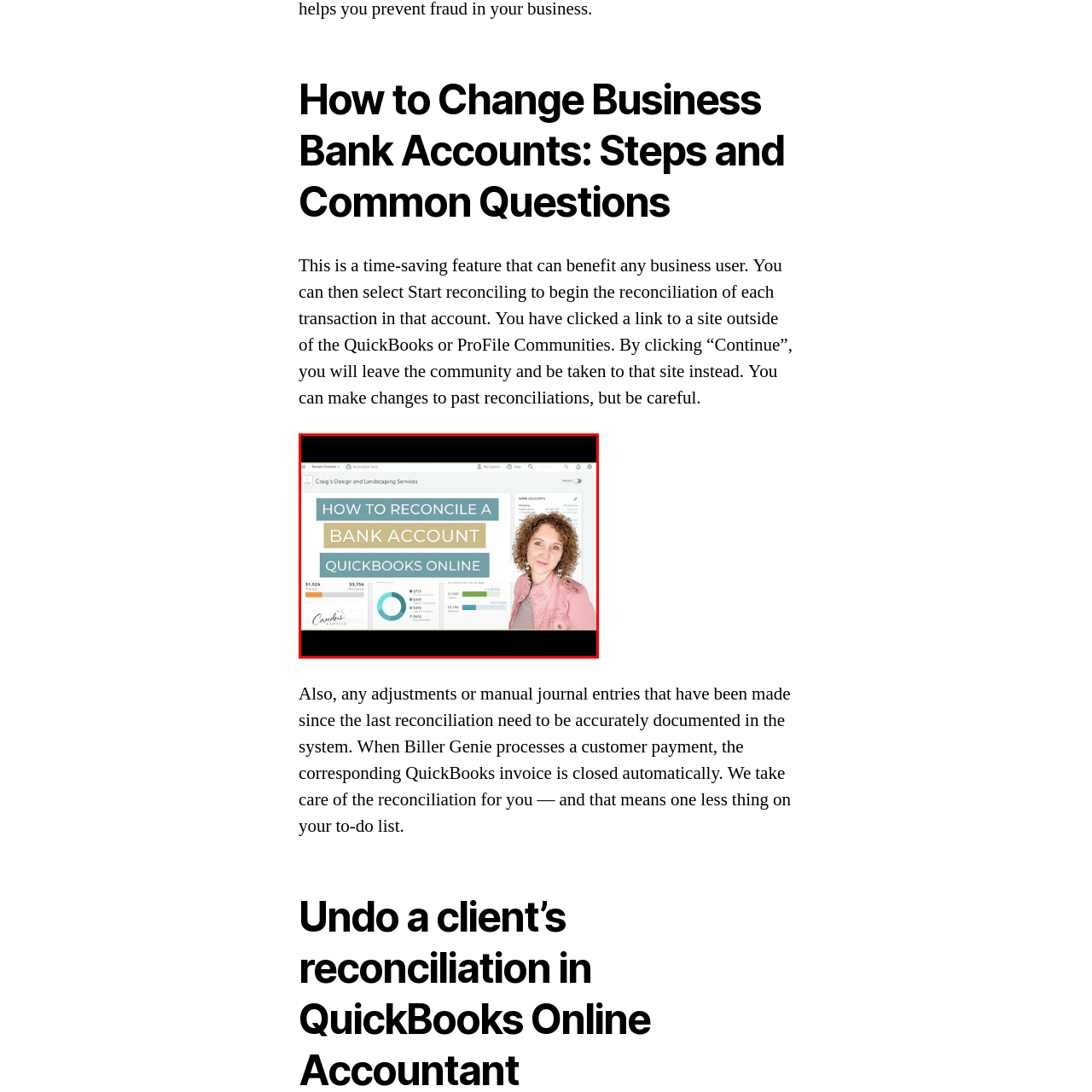Give an in-depth explanation of the image captured within the red boundary.

The image features a visually appealing interface from QuickBooks Online, designed to guide users on reconciling a bank account. Prominently displayed is the title "How to Reconcile a Bank Account" in large, bold lettering, emphasizing the importance of this financial process. The background reflects a professional yet approachable atmosphere, showcasing the branding of "Craig's Design and Landscaping Services."

To the right, a woman with curly hair and a pink jacket appears, likely serving as a friendly guide or representative for users navigating the reconciliation process. The interface features various financial figures, charts, and a progress circle, indicating active management of bank transactions. This visual design aims to simplify the steps involved in the reconciliation process, making it accessible for any business user looking to streamline their accounting tasks.